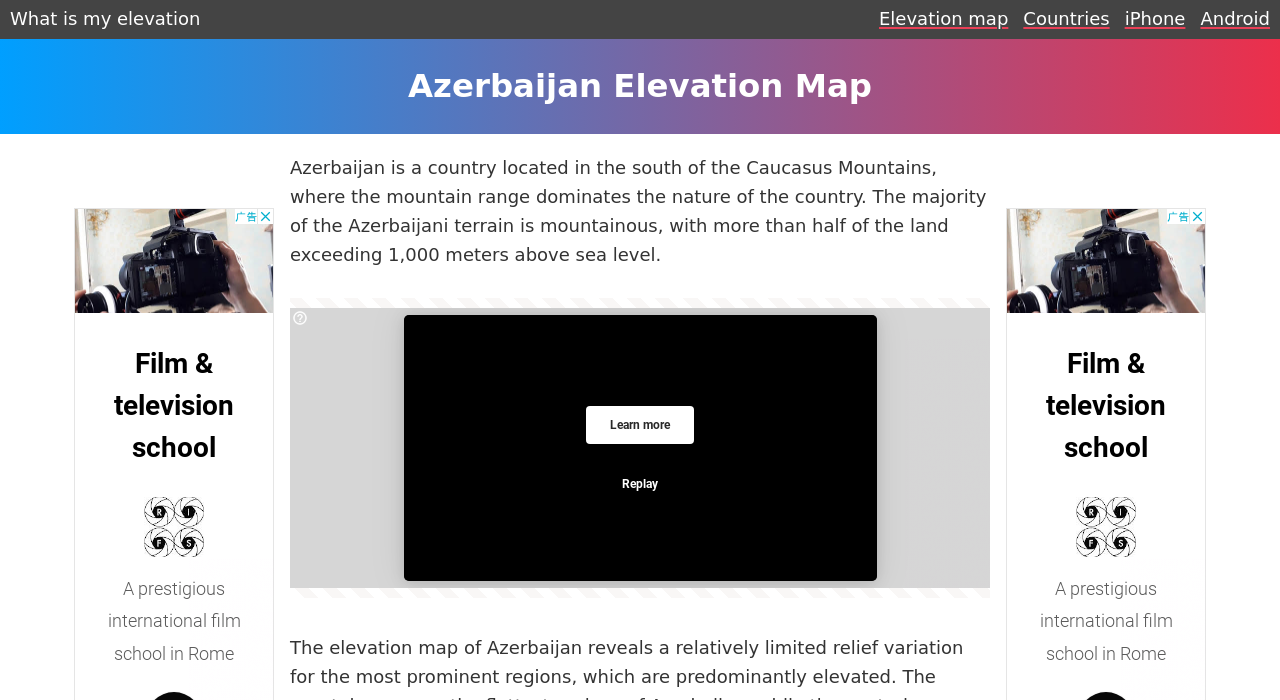What type of map is featured on this webpage?
Look at the image and answer with only one word or phrase.

Elevation map